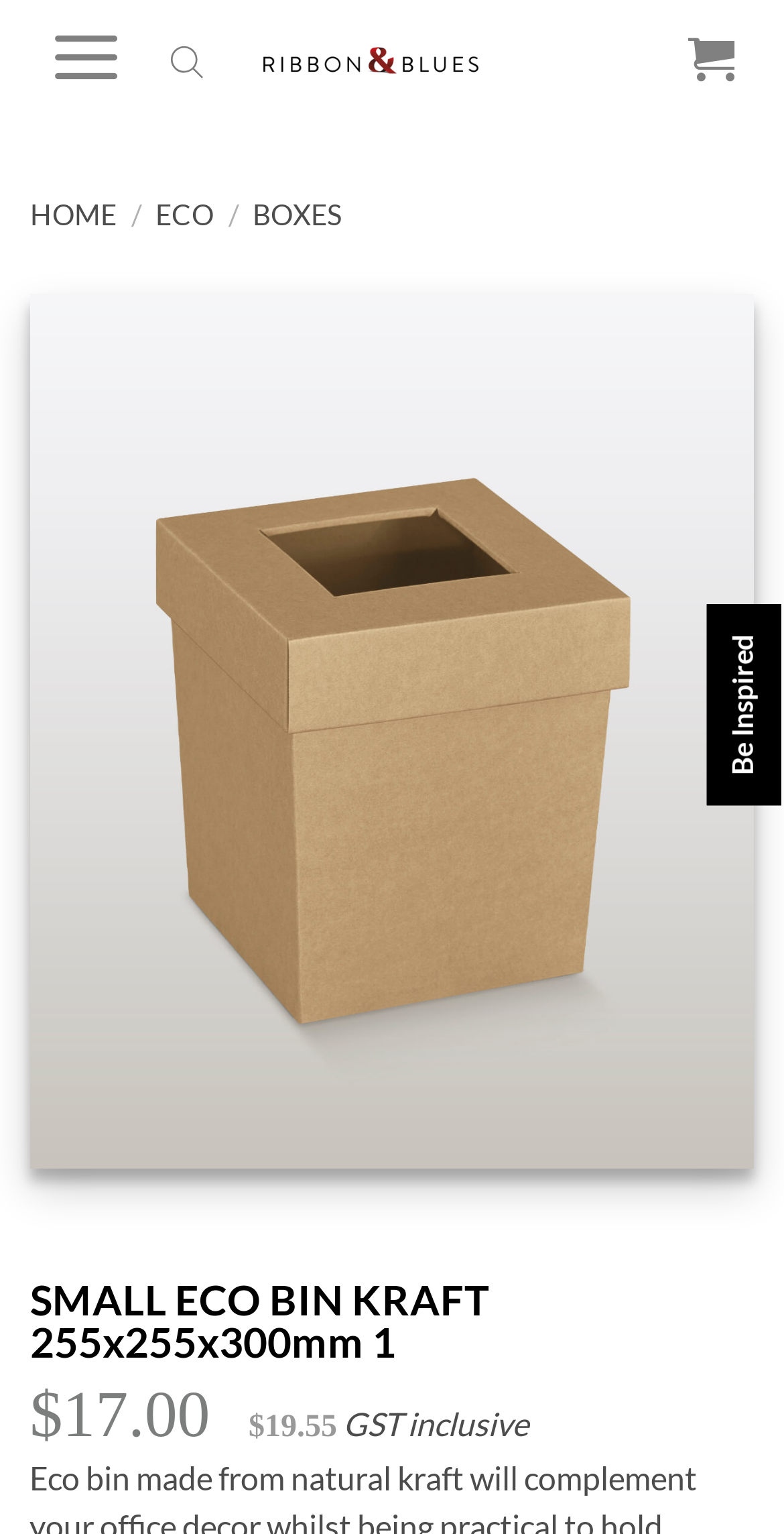Locate the bounding box coordinates of the element to click to perform the following action: 'Open the menu'. The coordinates should be given as four float values between 0 and 1, in the form of [left, top, right, bottom].

[0.042, 0.009, 0.178, 0.068]